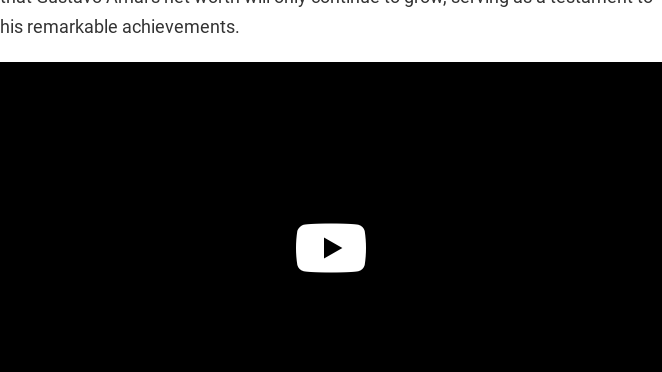Based on the image, please respond to the question with as much detail as possible:
What is the topic of the text segment above the play button?

The text segment above the play button discusses Gustavo Arnal's impressive career accomplishments and financial success, highlighting his strategic roles at notable companies, which implies that the topic of the text segment is Gustavo Arnal's career.